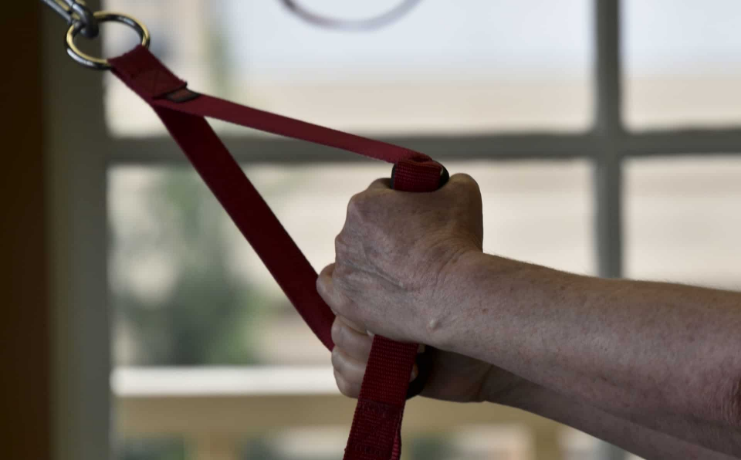Offer a detailed explanation of the image and its components.

The image depicts a close-up of a hand gripping a red resistance strap attached to an overhead pulley system in a well-lit exercise environment. This exercise is part of a regimen designed to alleviate symptoms such as tingling and soreness in the hands, which can arise from various conditions, including muscle tension or nerve compression. The setting suggests a focus on rehabilitation or physical therapy, aimed at improving hand strength and flexibility. This kind of exercise may be particularly beneficial for seniors or individuals experiencing discomfort in their hands, helping them regain mobility and comfort in their daily activities.